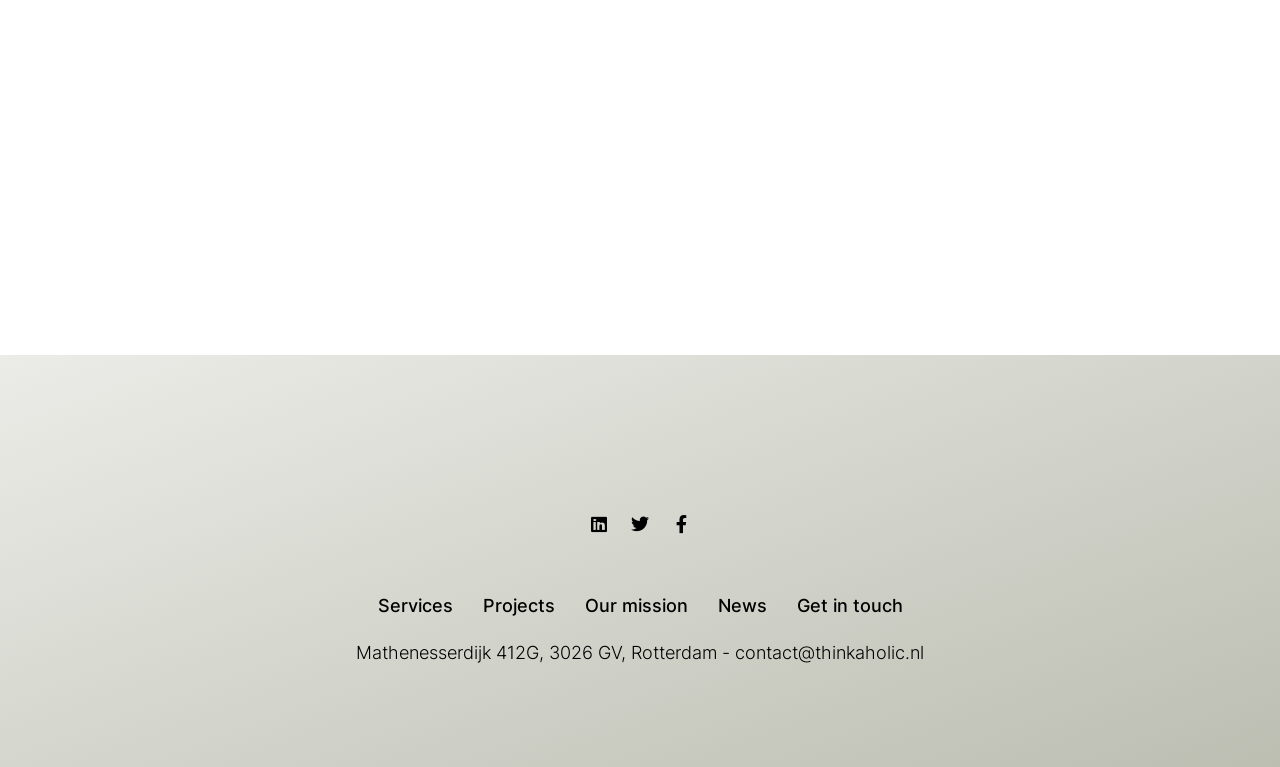Please find the bounding box coordinates for the clickable element needed to perform this instruction: "learn about this site".

None